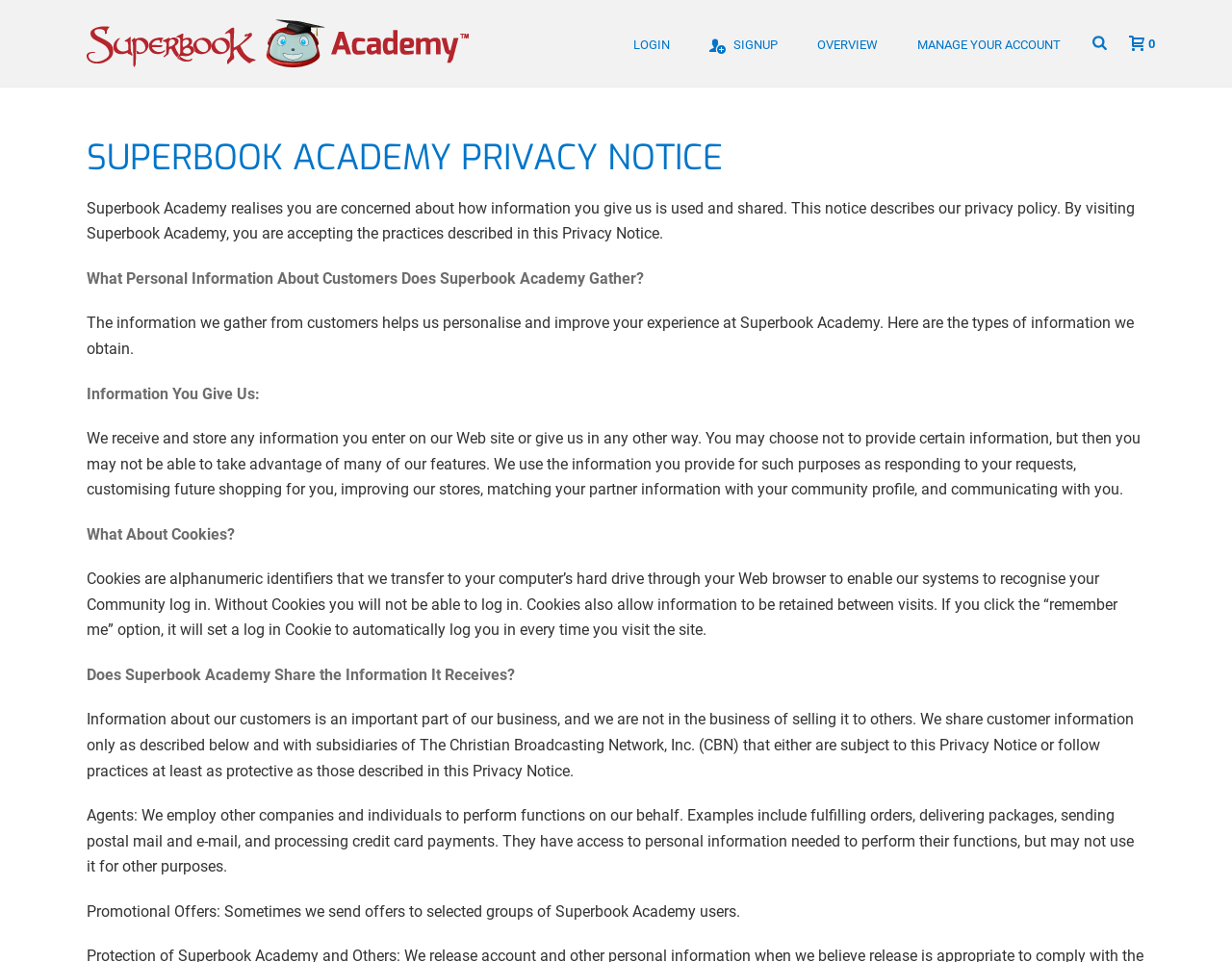Use a single word or phrase to answer the question:
What is the text of the first link on the webpage?

LOGIN